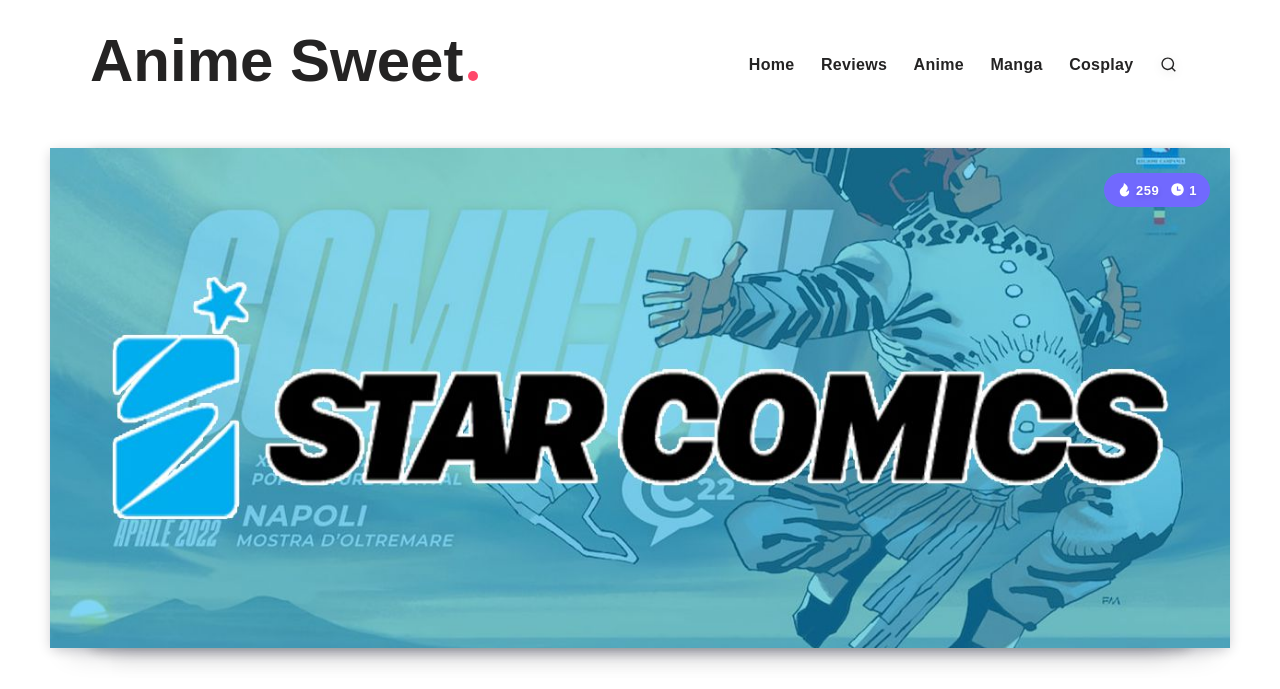Find the bounding box of the UI element described as: "Anime". The bounding box coordinates should be given as four float values between 0 and 1, i.e., [left, top, right, bottom].

[0.714, 0.08, 0.753, 0.109]